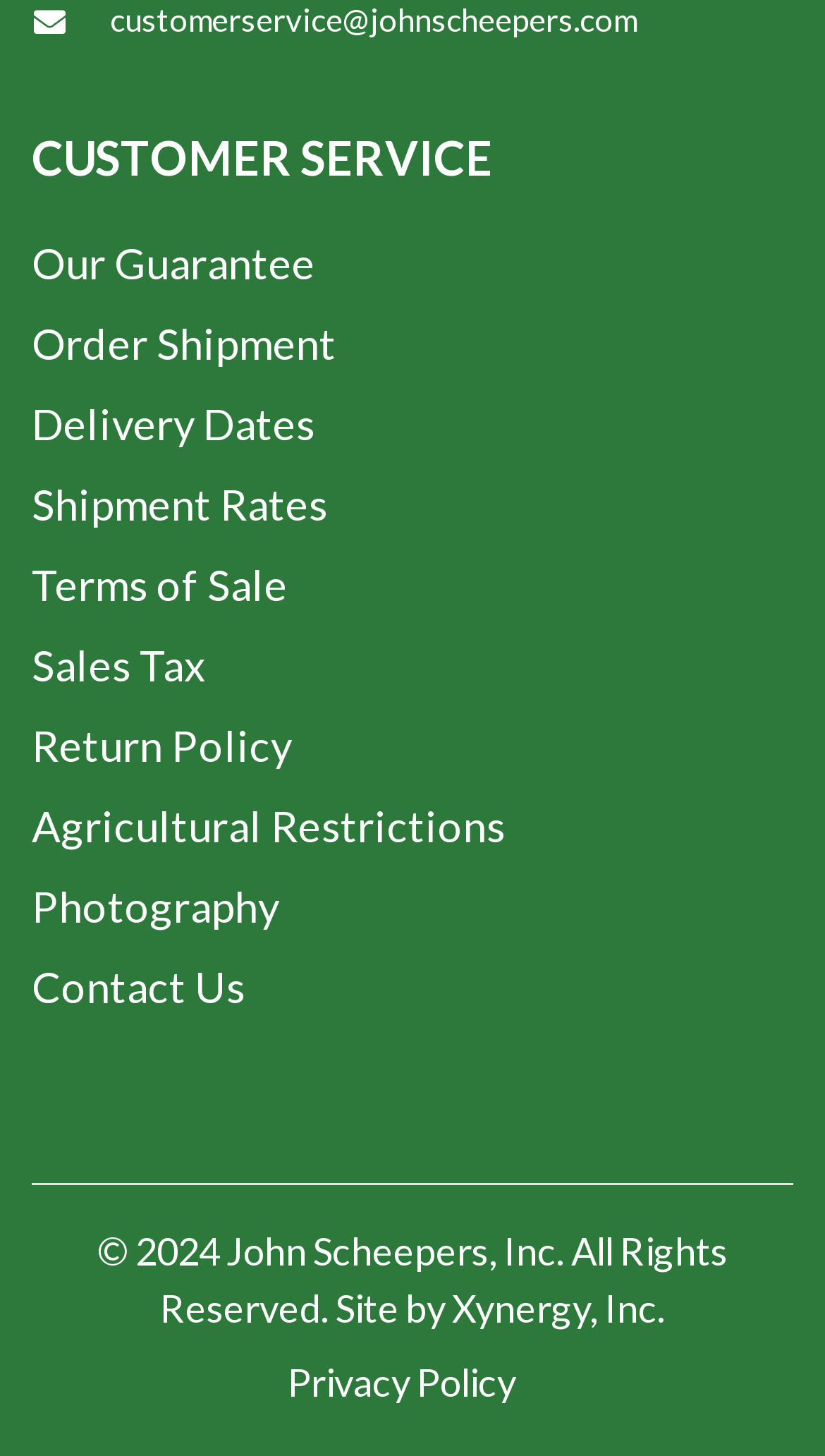Provide the bounding box coordinates of the section that needs to be clicked to accomplish the following instruction: "Read the 'About Us' page."

None